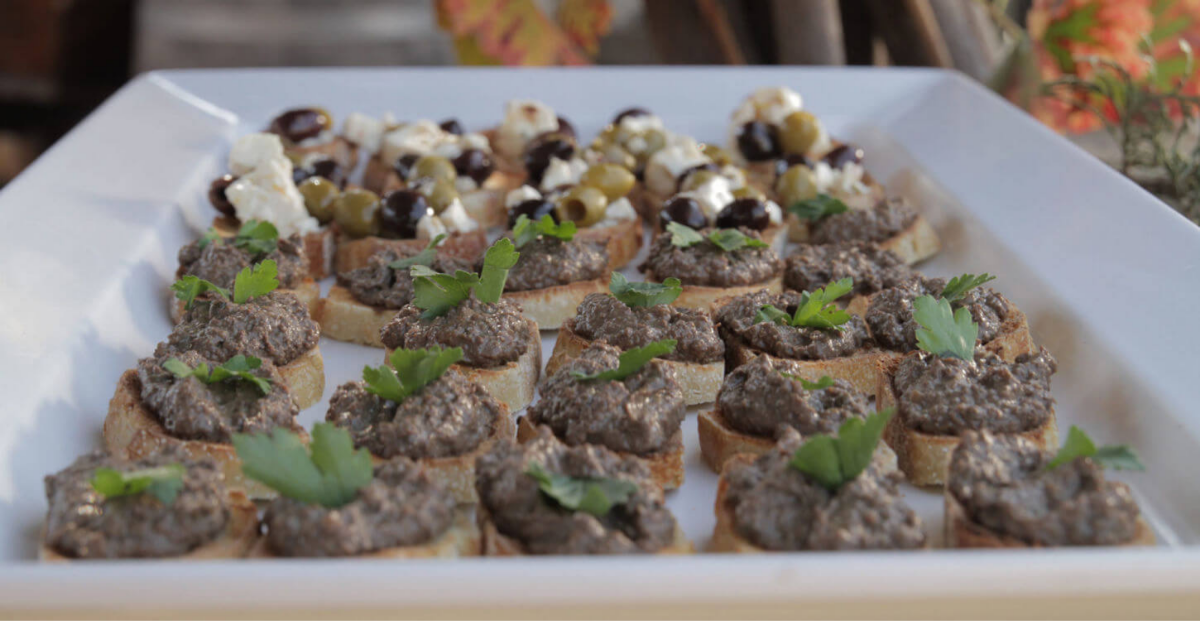What is used to garnish the crostini topping?
Using the information from the image, provide a comprehensive answer to the question.

According to the caption, fresh parsley is used to add a touch of color and flavor to the crostini topping, which is evident from the arrangement on the platter.